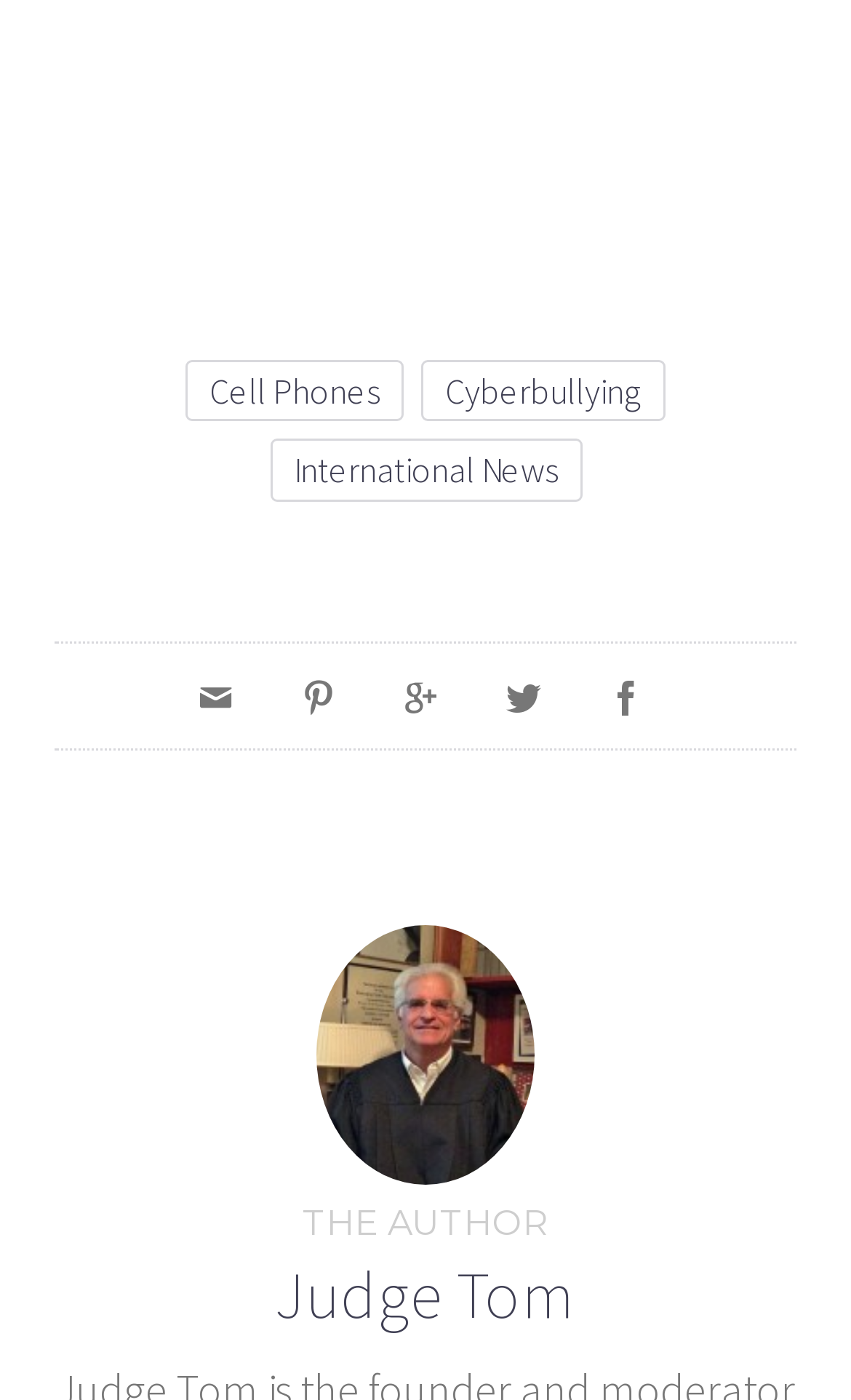How many sections are there on the webpage?
Please provide a single word or phrase as your answer based on the image.

3